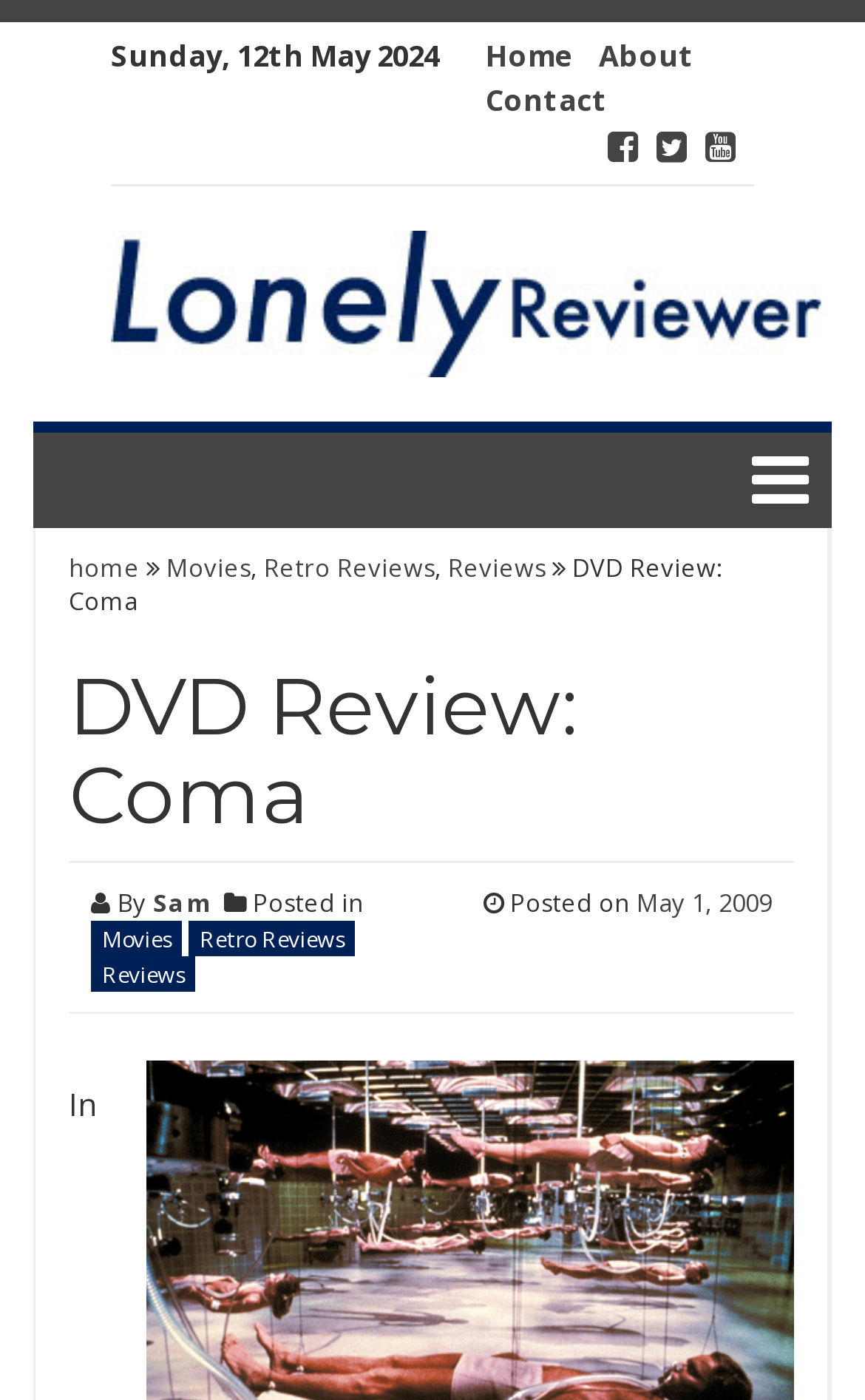Determine the bounding box coordinates of the clickable region to execute the instruction: "Click the 'Home' link". The coordinates should be four float numbers between 0 and 1, denoted as [left, top, right, bottom].

[0.562, 0.025, 0.662, 0.054]